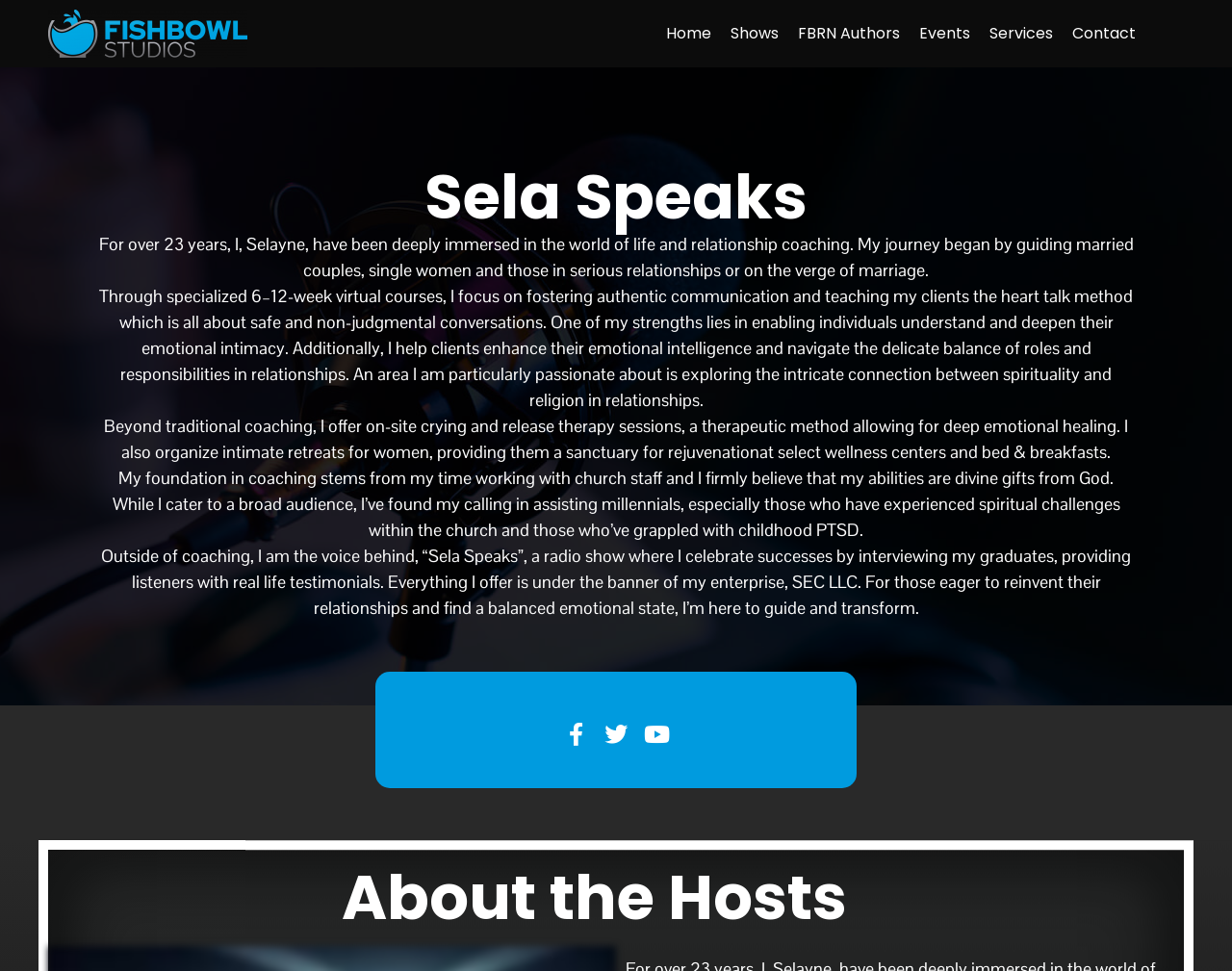Describe every aspect of the webpage in a detailed manner.

This webpage is about Sela Speaks, a life and relationship coaching service. At the top left corner, there is a Fishbowl Radio Network logo, which is an image linked to the network's website. Next to the logo, there is a navigation menu with links to different sections of the website, including Home, Shows, FBRN Authors, Events, Services, and Contact.

Below the navigation menu, there is a heading that reads "Sela Speaks". Underneath the heading, there is a brief introduction to Selayne, the coach, who has been in the industry for over 23 years. The introduction is divided into four paragraphs, which describe Selayne's coaching services, including virtual courses, on-site crying and release therapy sessions, and intimate retreats for women.

The paragraphs are positioned in a vertical column, with each paragraph below the previous one. The text is dense and informative, providing details about Selayne's coaching methods and areas of expertise.

At the bottom of the page, there are three social media links, including Facebook, Twitter, and Youtube, which are positioned horizontally next to each other. Above the social media links, there is a heading that reads "About the Hosts", which suggests that there may be additional information about the hosts of the radio show or other related content.